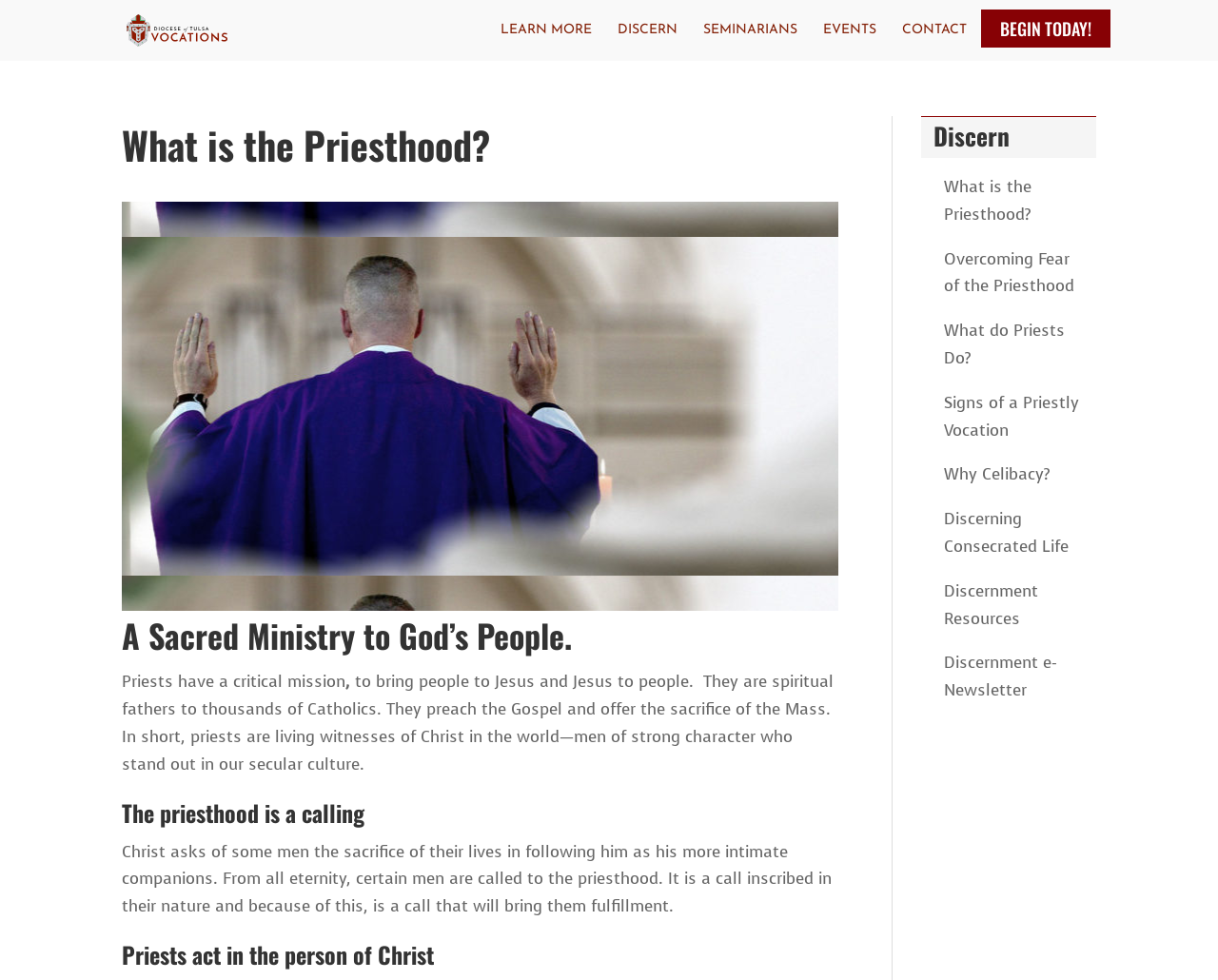Can you identify the bounding box coordinates of the clickable region needed to carry out this instruction: 'View the Online Paper'? The coordinates should be four float numbers within the range of 0 to 1, stated as [left, top, right, bottom].

None